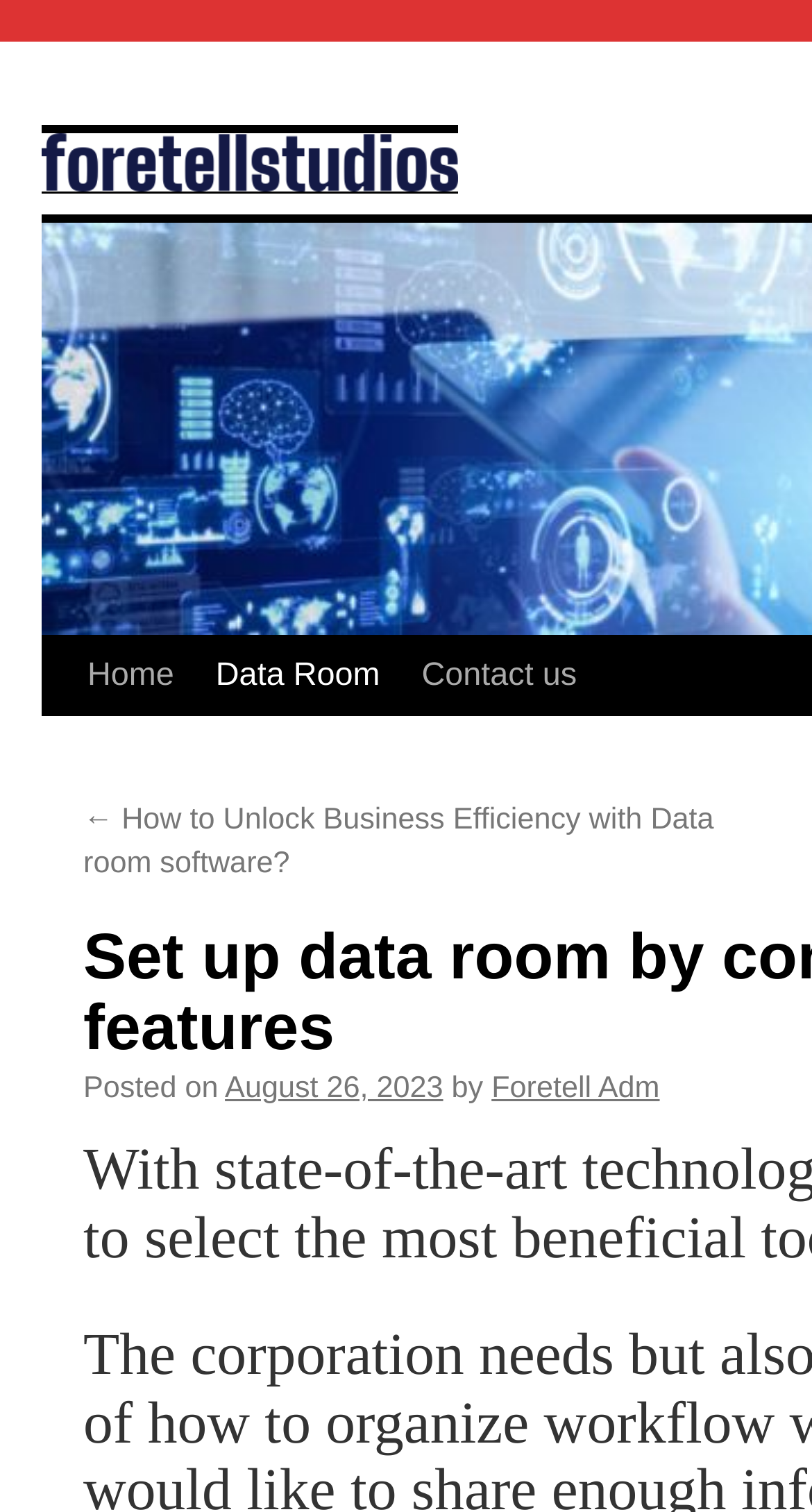Pinpoint the bounding box coordinates of the clickable element to carry out the following instruction: "view post details."

[0.277, 0.709, 0.546, 0.731]